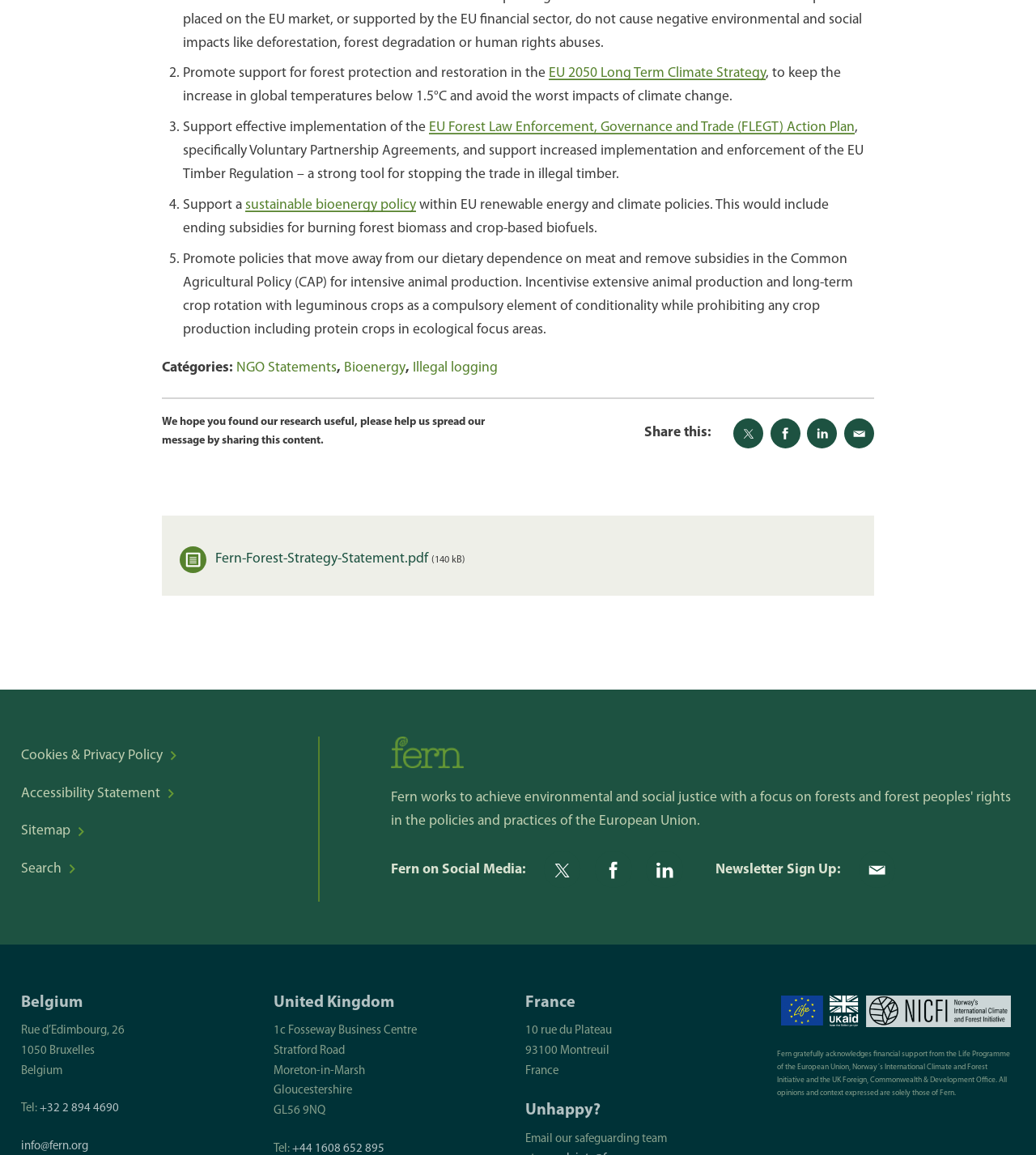Identify the bounding box for the UI element described as: "email". The coordinates should be four float numbers between 0 and 1, i.e., [left, top, right, bottom].

[0.815, 0.362, 0.844, 0.388]